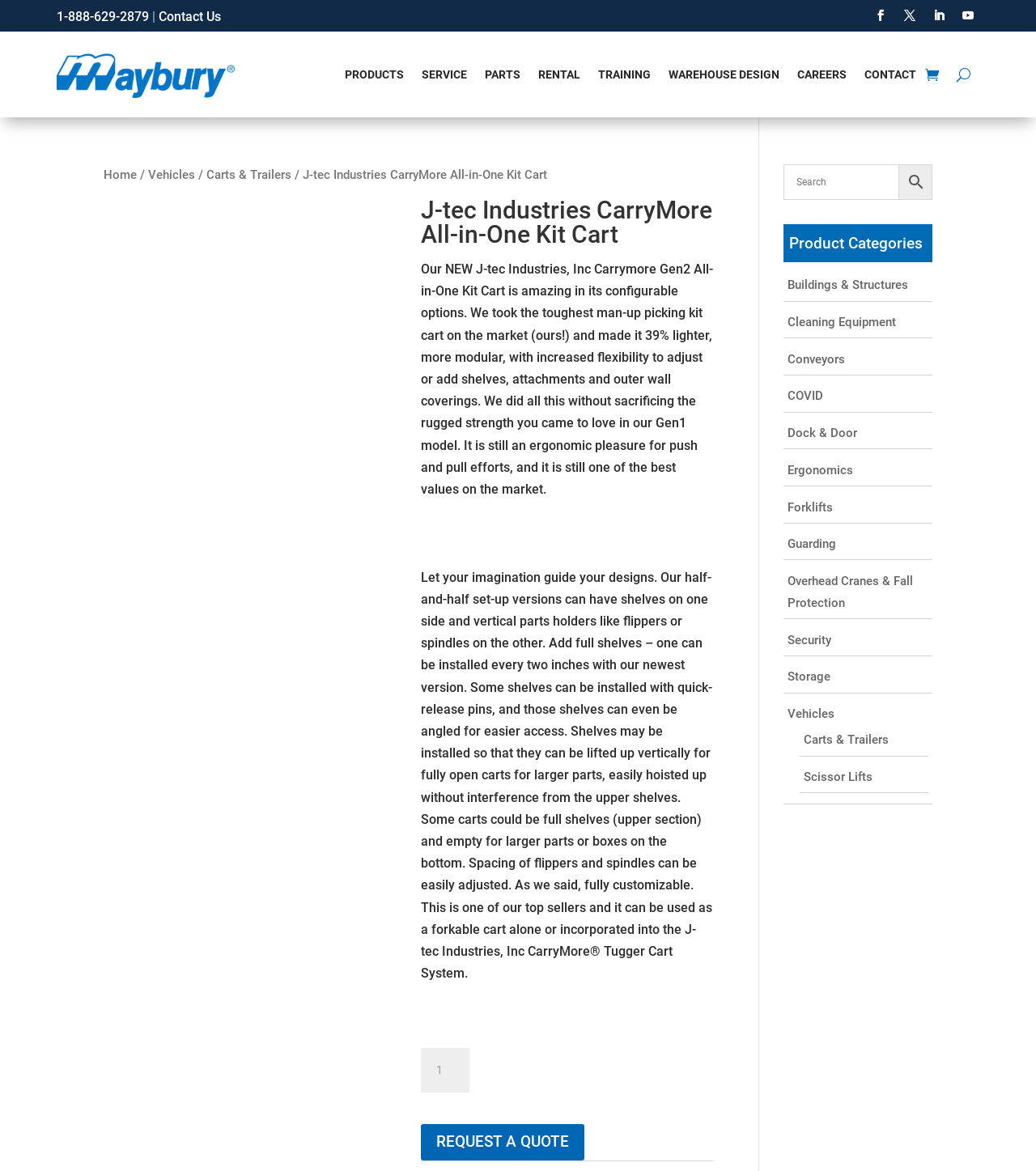Identify the bounding box coordinates of the region that should be clicked to execute the following instruction: "Subscribe to the newsletter".

None